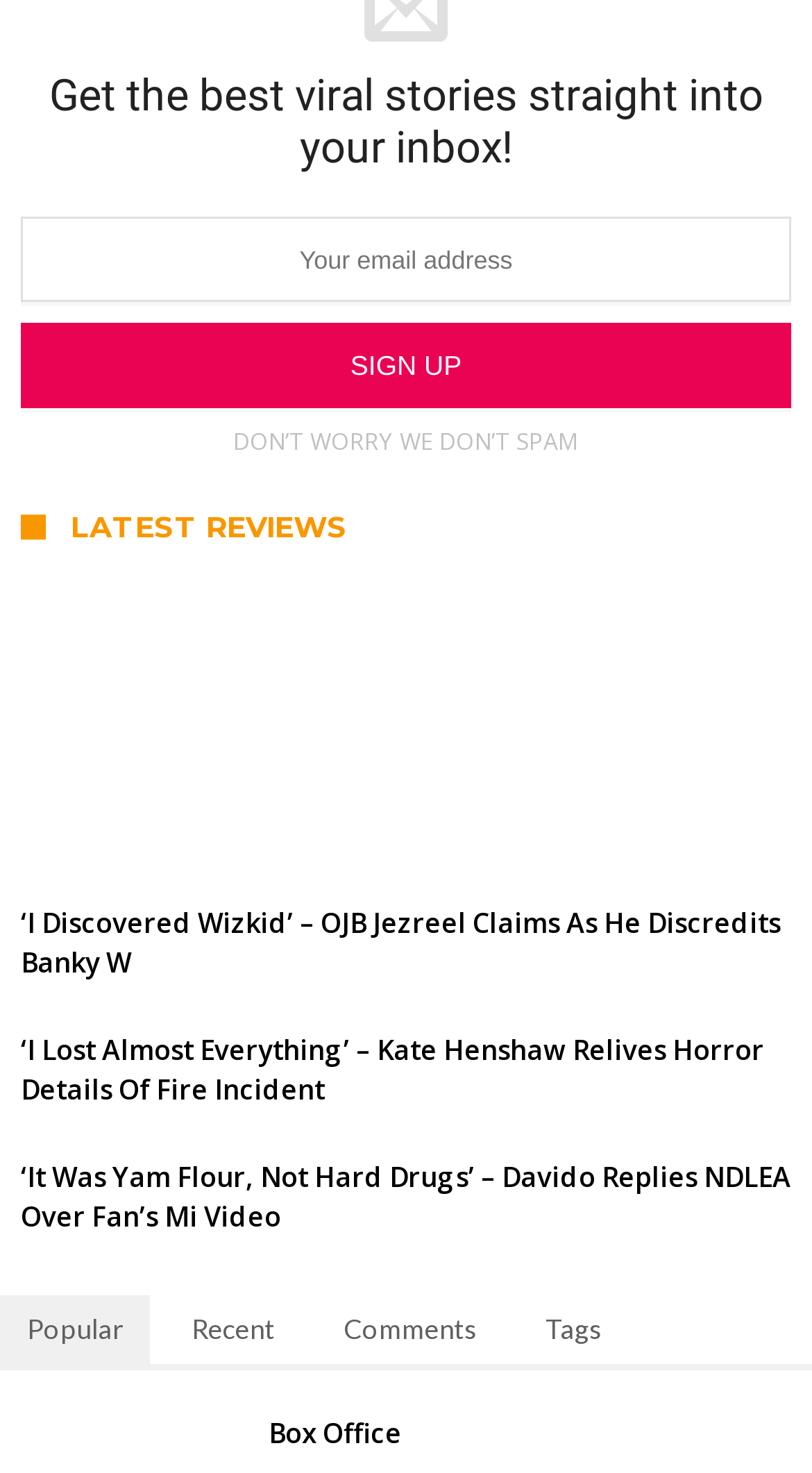Provide a single word or phrase to answer the given question: 
What type of content is displayed on the webpage?

Viral stories